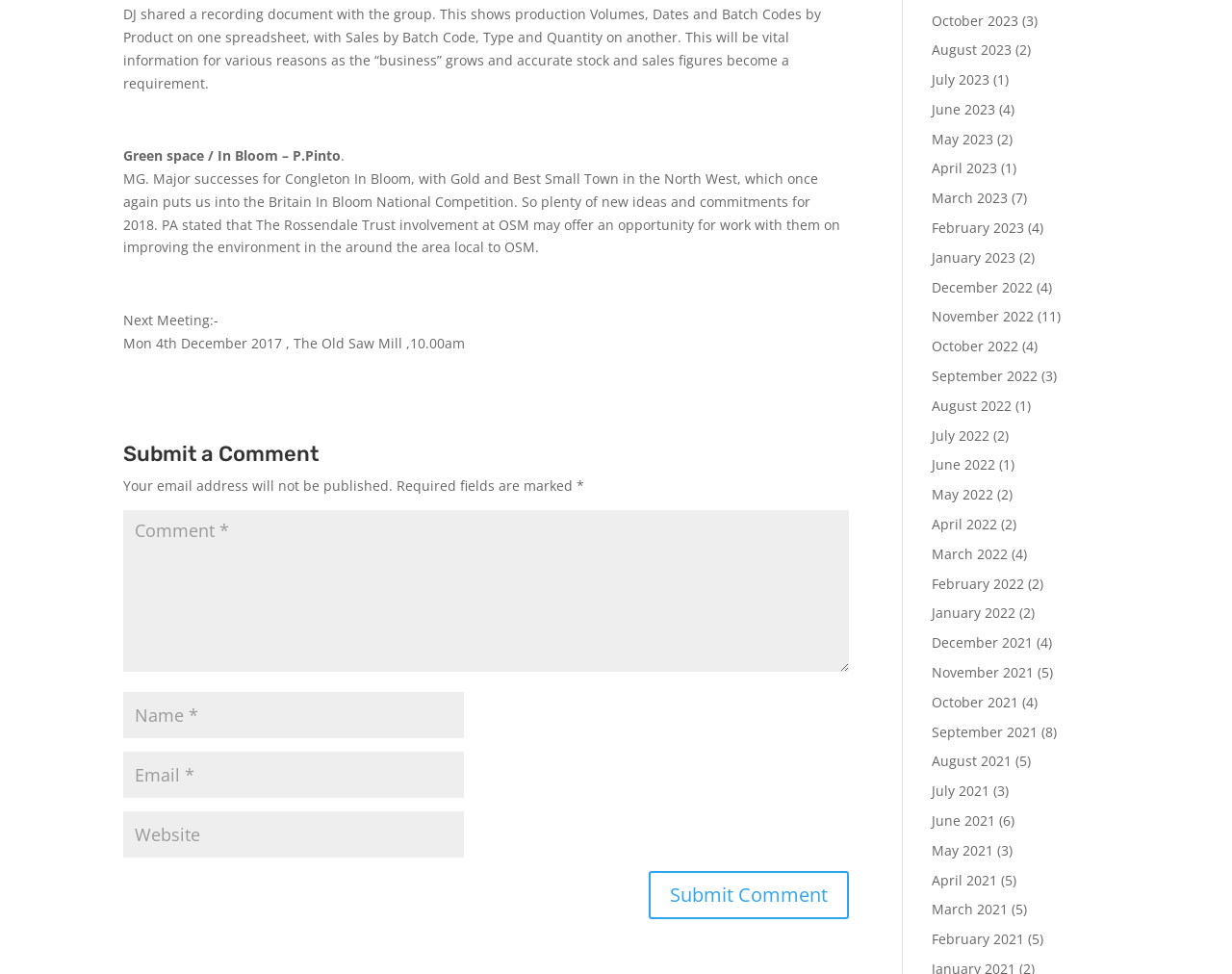Indicate the bounding box coordinates of the clickable region to achieve the following instruction: "Write a comment."

[0.1, 0.524, 0.689, 0.69]